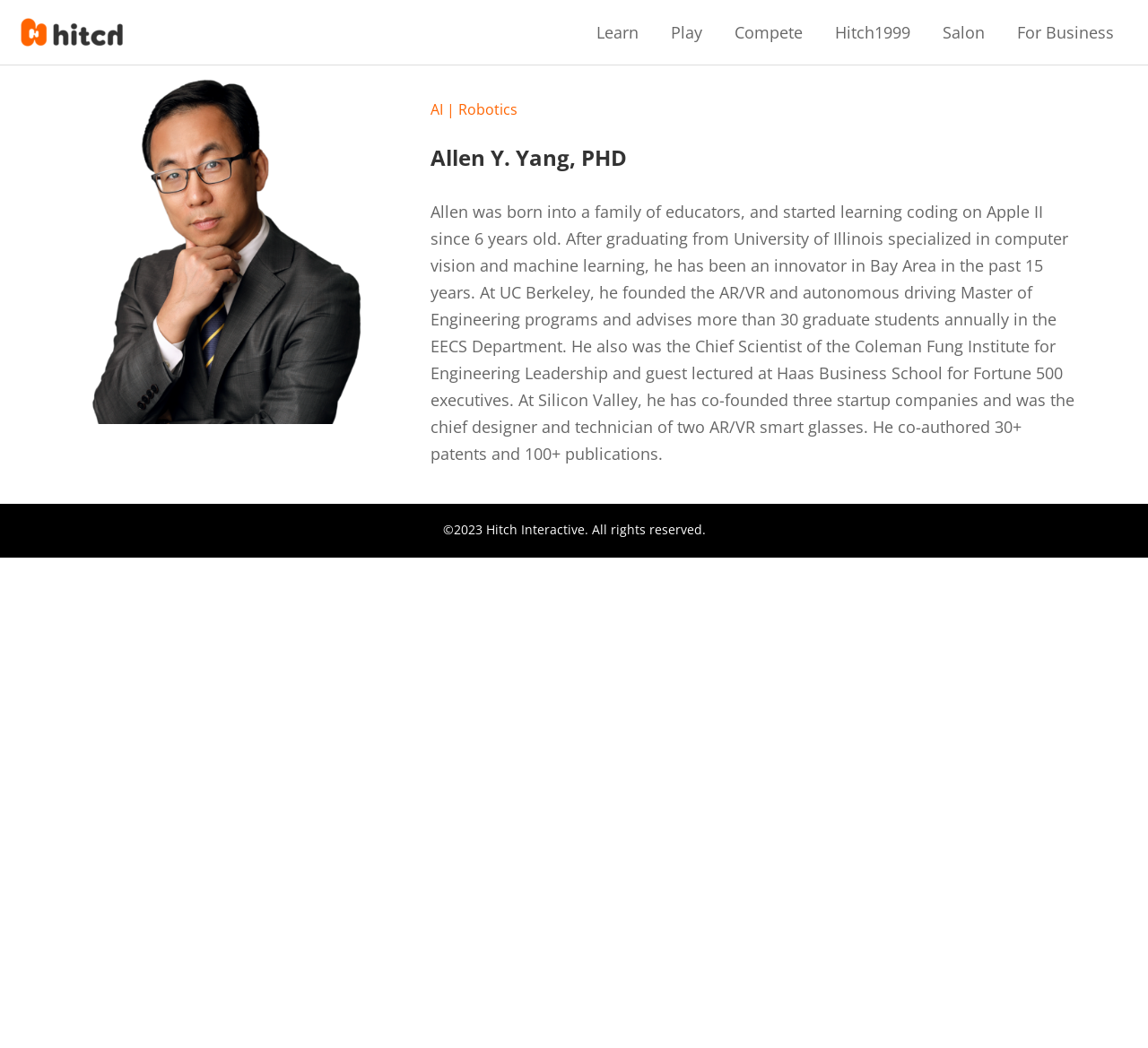How many startup companies has Allen co-founded?
Please give a detailed and elaborate answer to the question based on the image.

According to the webpage, Allen has co-founded three startup companies in Silicon Valley, as mentioned in his biography.